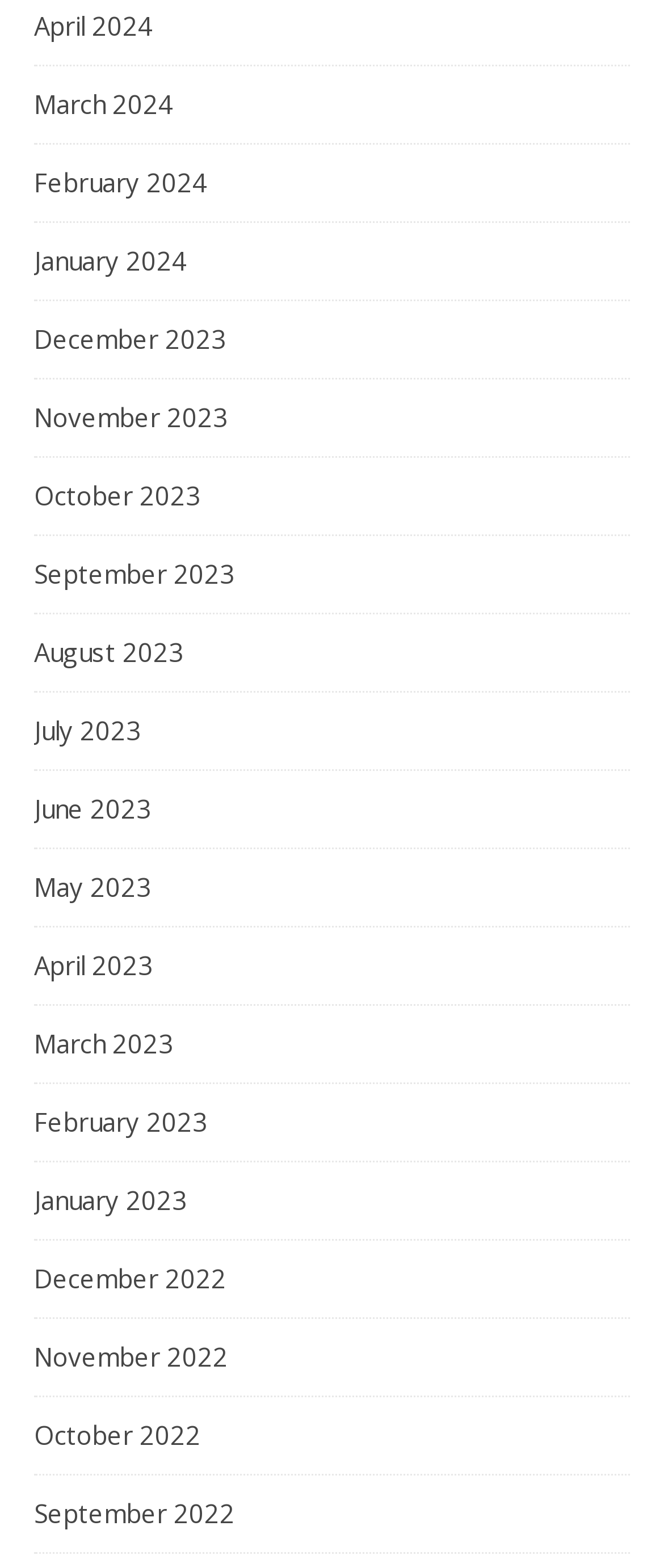Find the bounding box coordinates for the element described here: "October 2023".

[0.051, 0.292, 0.303, 0.341]